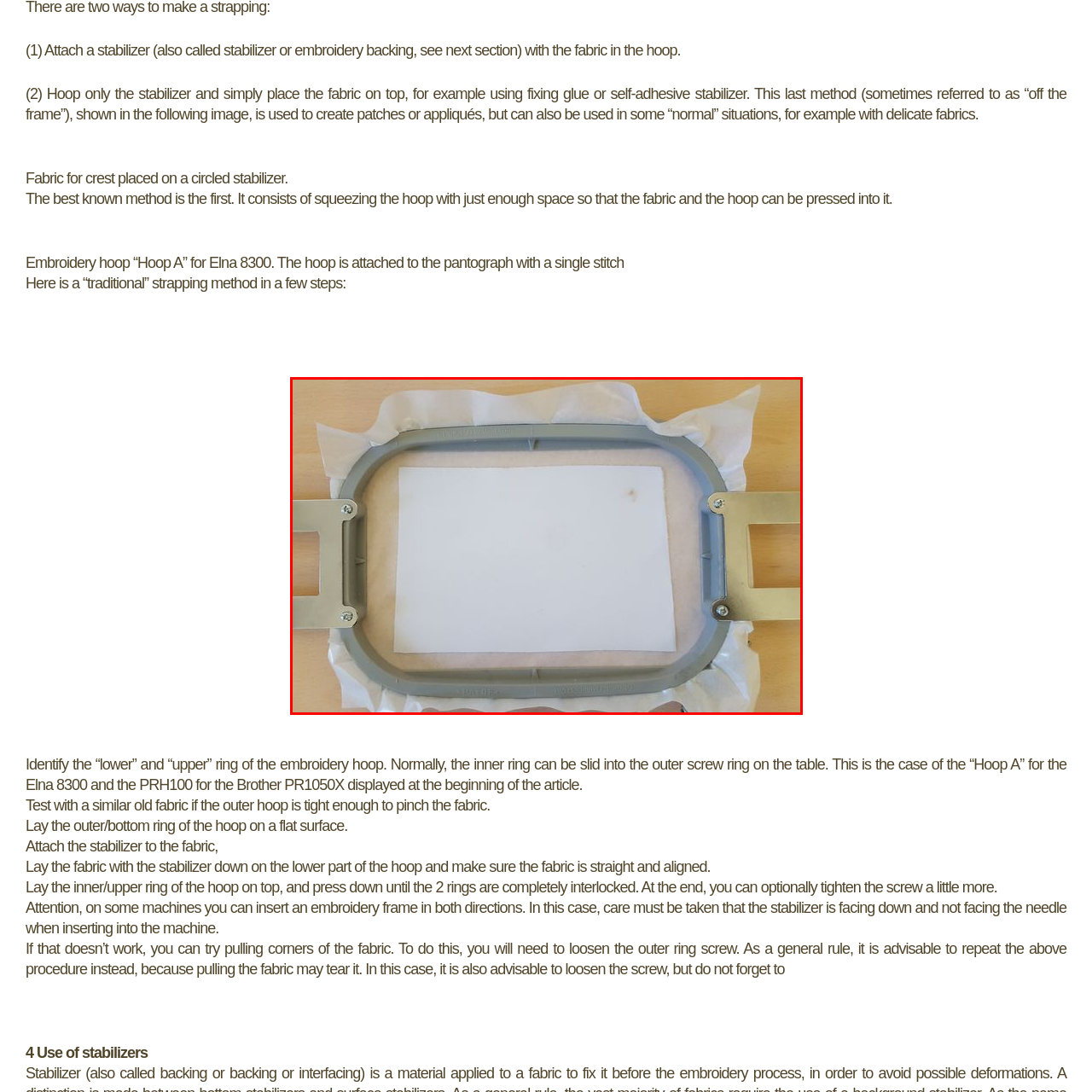Focus on the content within the red box and provide a succinct answer to this question using just one word or phrase: 
What type of embroidery method is being illustrated?

off the frame